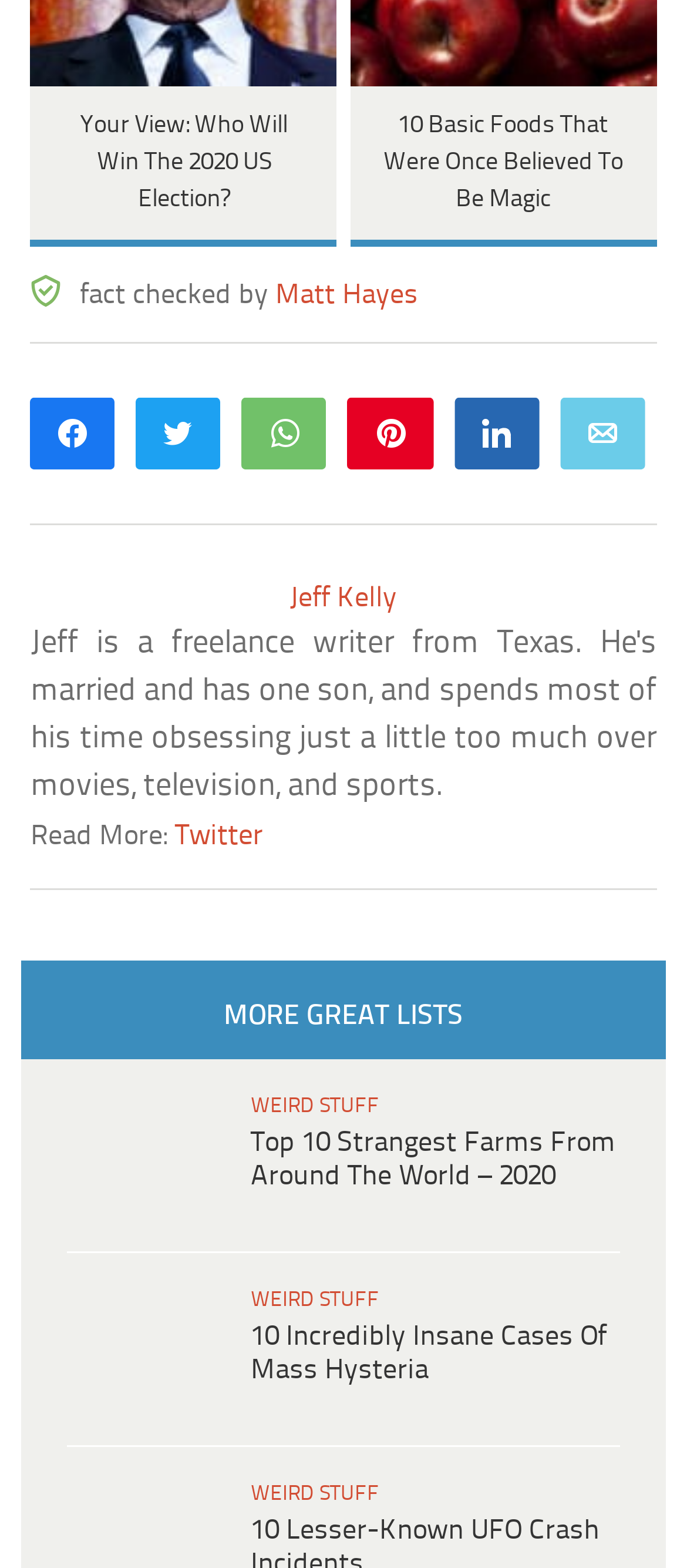For the given element description Share1, determine the bounding box coordinates of the UI element. The coordinates should follow the format (top-left x, top-left y, bottom-right x, bottom-right y) and be within the range of 0 to 1.

[0.665, 0.255, 0.783, 0.295]